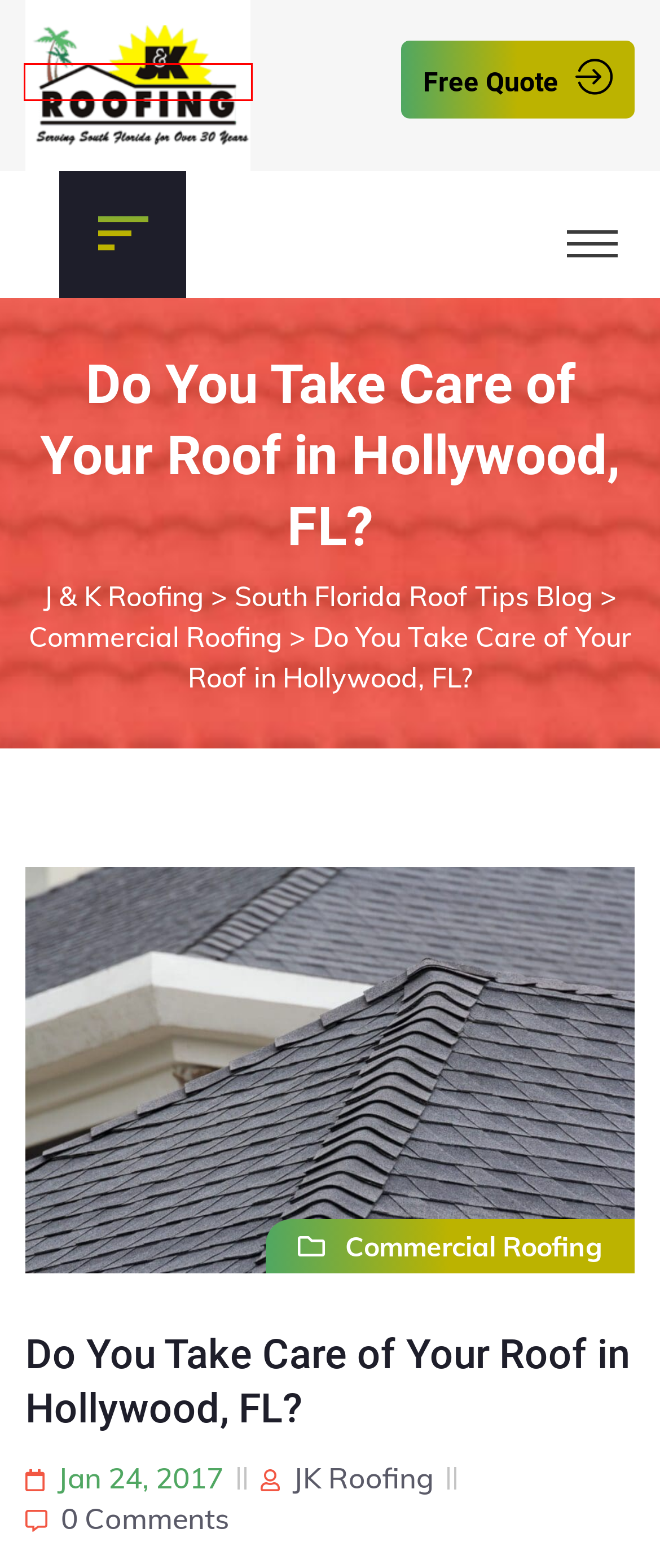Analyze the screenshot of a webpage featuring a red rectangle around an element. Pick the description that best fits the new webpage after interacting with the element inside the red bounding box. Here are the candidates:
A. Custom Roof Hollywood | Roofing Maintenance | New Roofs
B. Roof Repairs Archives - J & K Roofing
C. Contact | J & K Roofing Inc. Hollywood | (954) 961-9879
D. Sitemap
E. Roofing Company Serving Pembroke Pines, FL
F. Shingles Roofs Hollywood | New Roofs | Flat Roof | Custom Roof
G. Commercial Roofing Hollywood, FL | Roofing Contractor | Roofer
H. Blog - South Florida Roof Tips

E